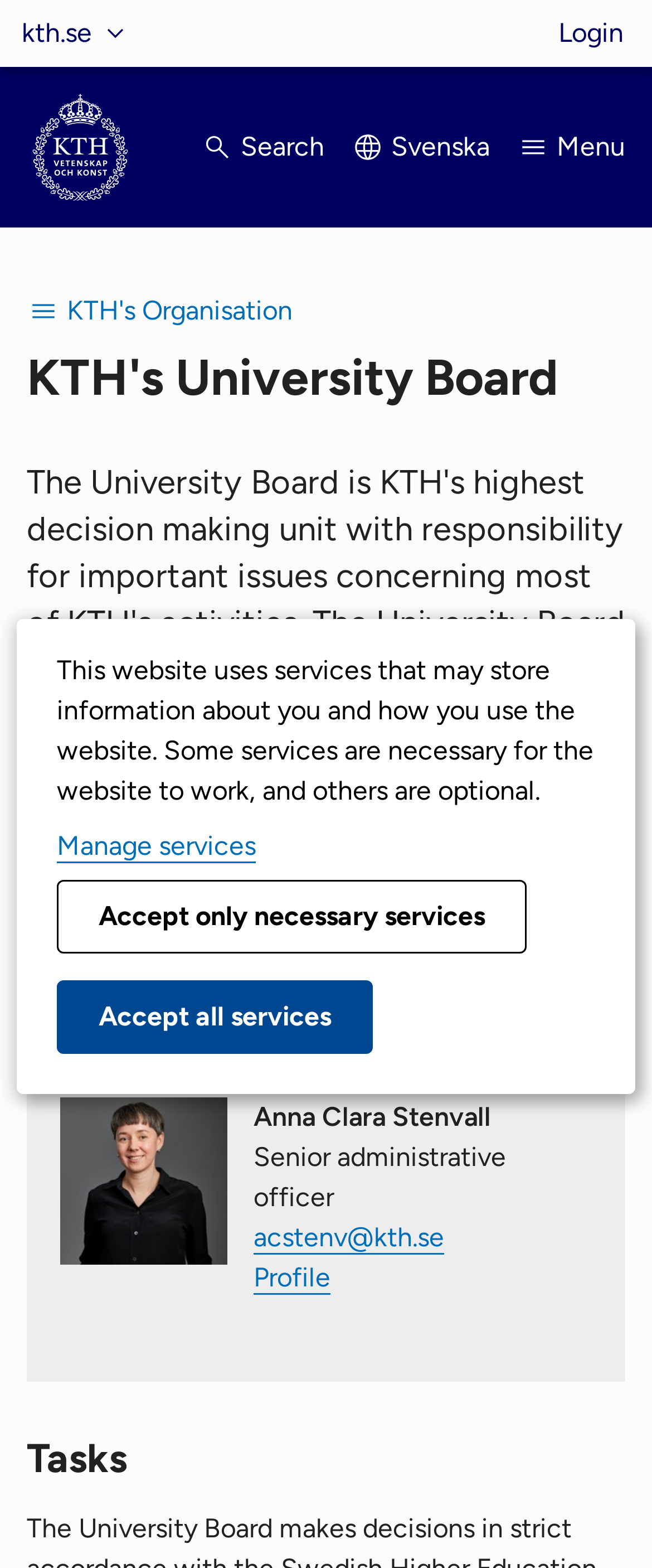Identify the bounding box coordinates for the UI element described by the following text: "Search". Provide the coordinates as four float numbers between 0 and 1, in the format [left, top, right, bottom].

[0.308, 0.073, 0.497, 0.115]